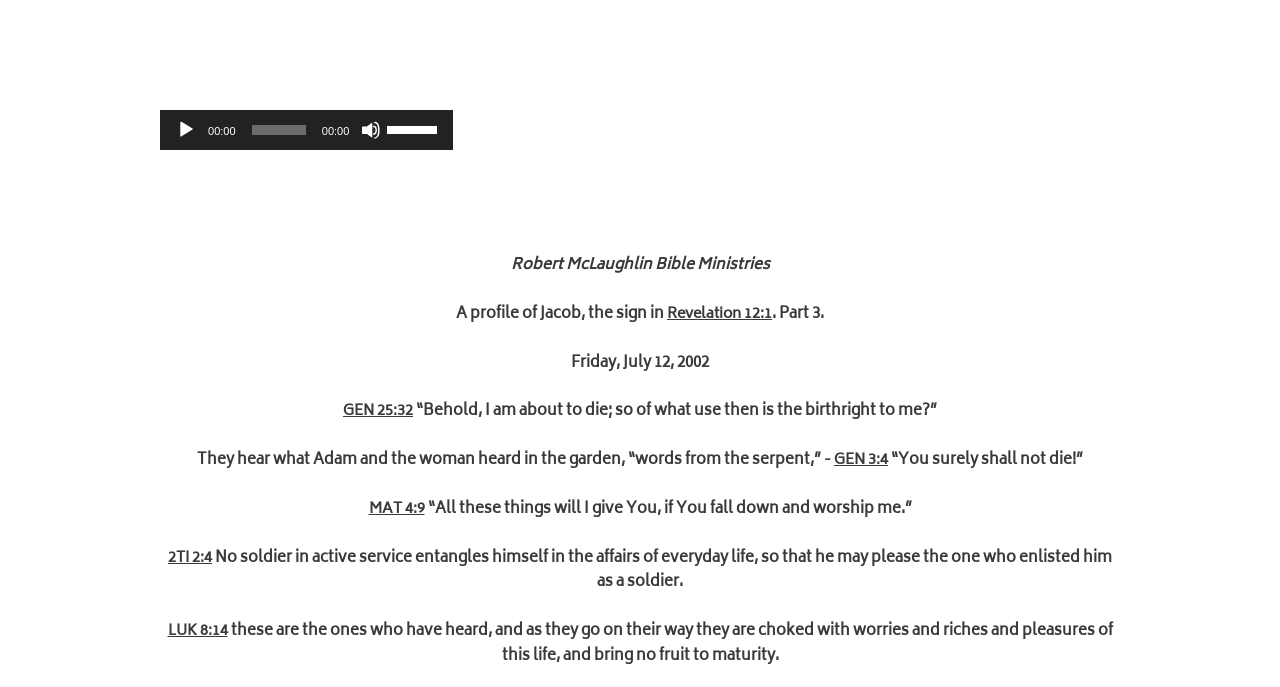Locate the bounding box of the user interface element based on this description: "00:00".

[0.197, 0.182, 0.239, 0.197]